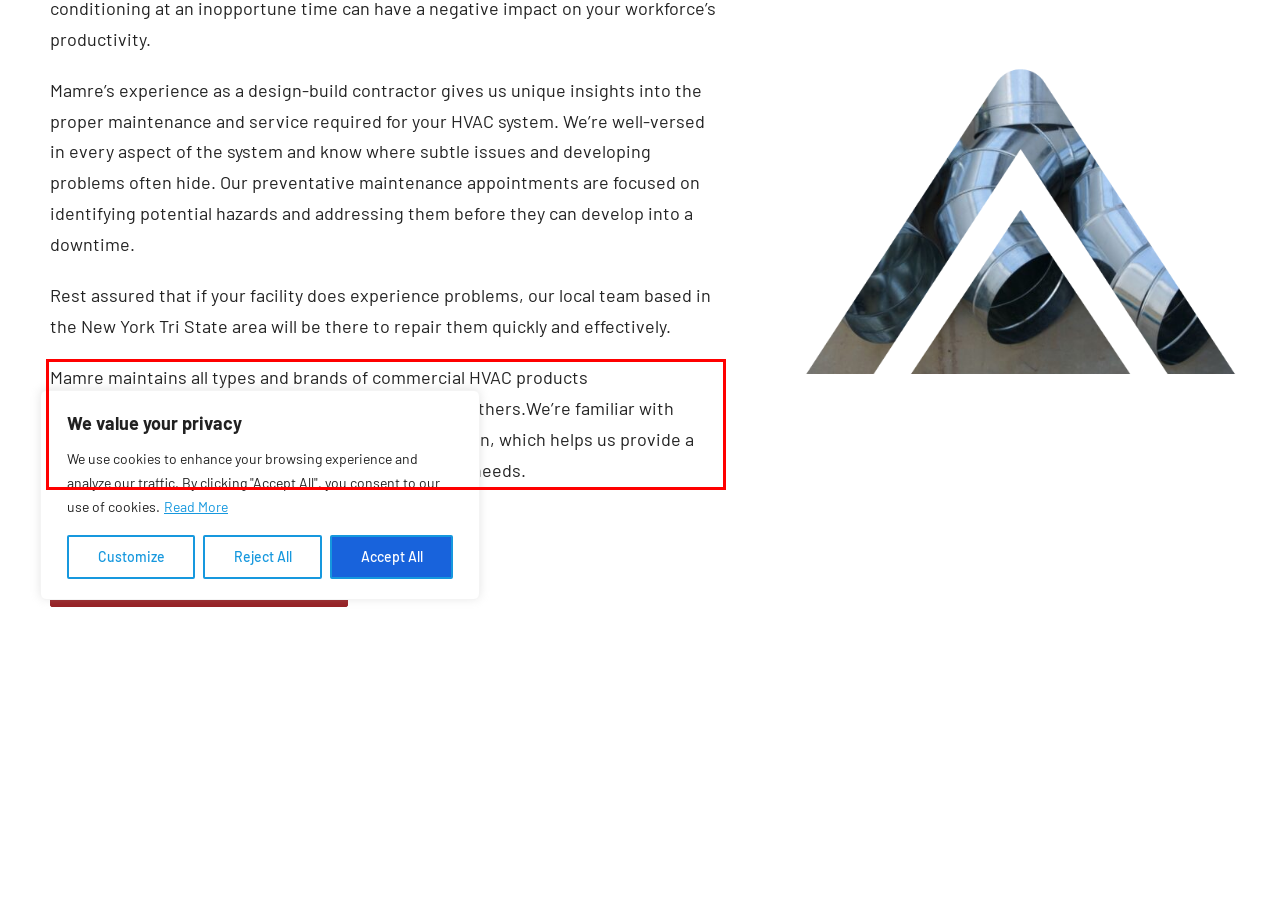You have a screenshot of a webpage with a UI element highlighted by a red bounding box. Use OCR to obtain the text within this highlighted area.

Mamre maintains all types and brands of commercial HVAC products including:Mitsubishi, Samsung, Daiki, LG, GREE, and others.We’re familiar with every aspect of commercial HVAC operation and design, which helps us provide a quick diagnosis and effective solution for your repair needs.